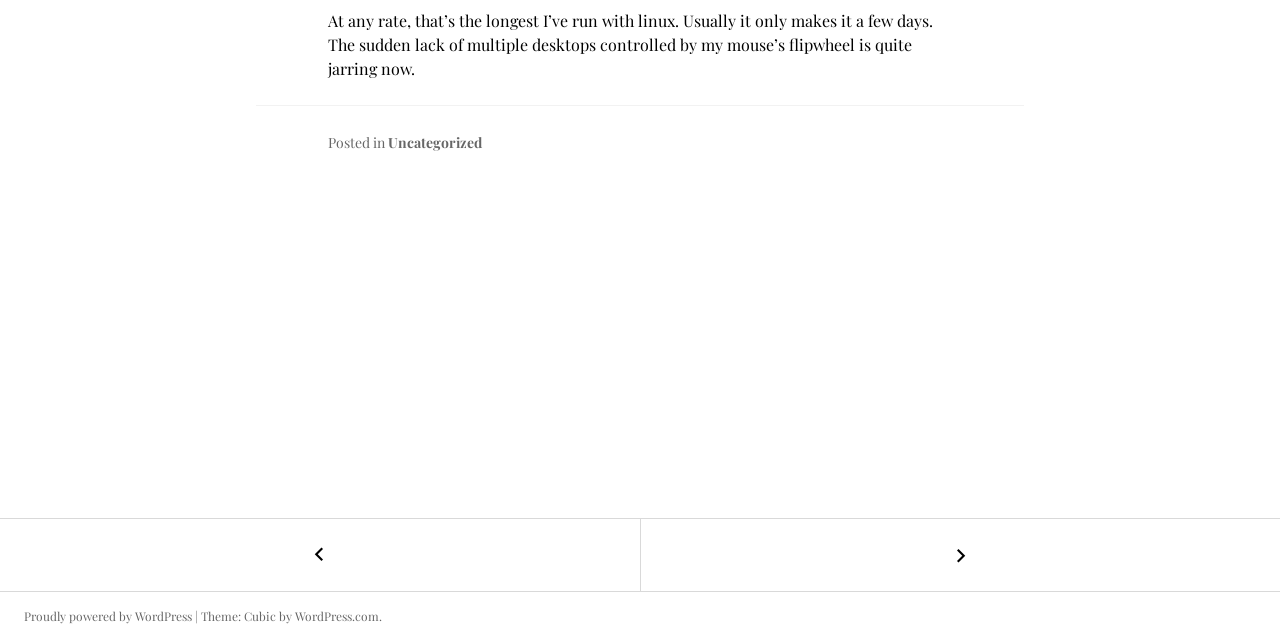Determine the bounding box coordinates of the UI element described by: "← Doctors".

[0.0, 0.811, 0.5, 0.923]